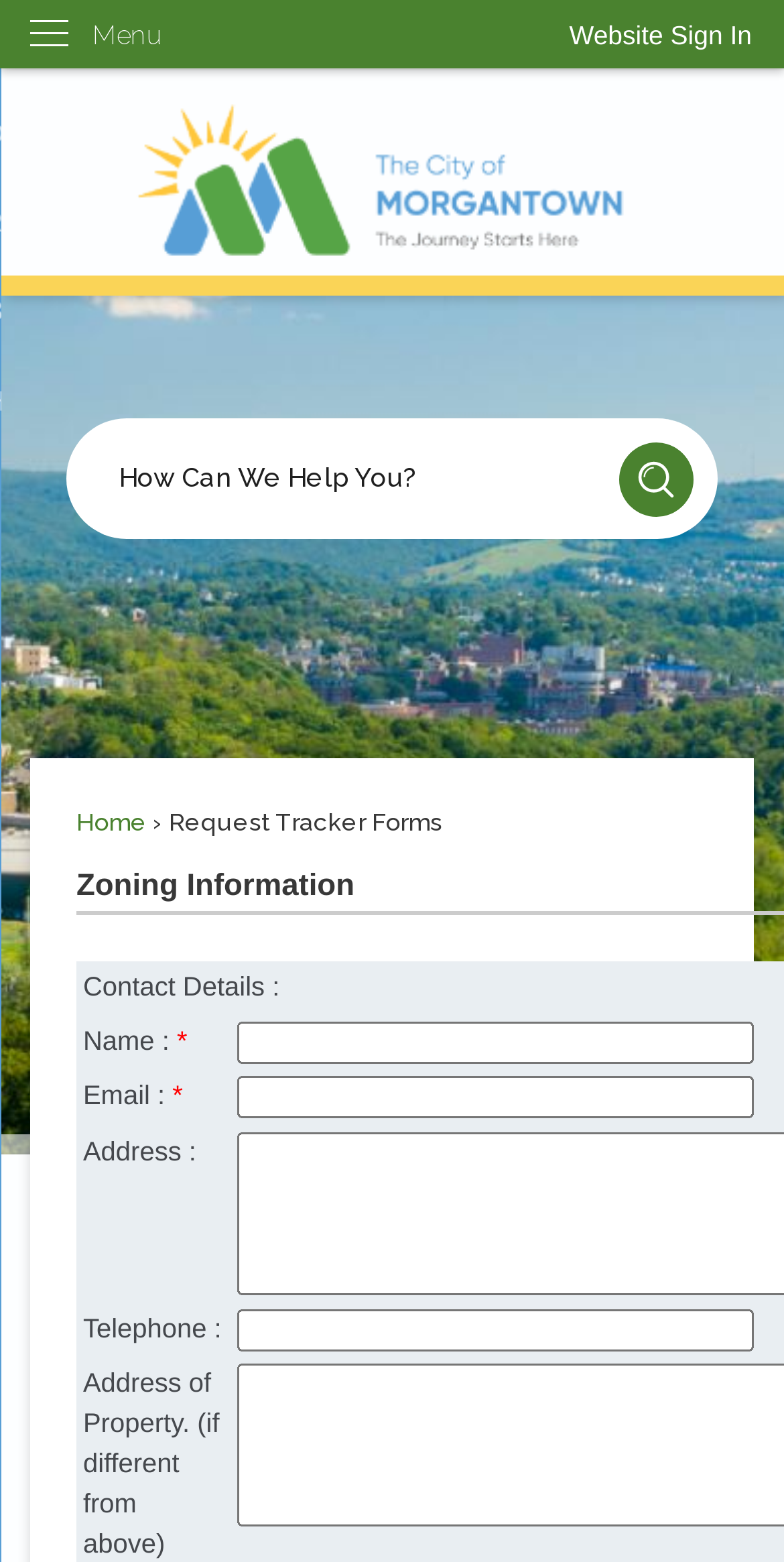Create a detailed description of the webpage's content and layout.

The webpage is divided into several sections. At the top left, there is a link to "Skip to Main Content". Next to it, on the top right, is a button to "Website Sign In". Below these elements, there is a vertical menu with a label "Menu". 

Below the menu, there is a link to "Morgantown West Virginia Home Page" accompanied by an image. This link is positioned near the top of the page, spanning almost the entire width.

In the middle of the page, there is a search region with a textbox and a search icon button. The search region is positioned slightly above the center of the page, taking up most of the width.

Below the search region, there are several links and text elements. There is a link to "Home" on the left, followed by a heading "Request Tracker Forms". Below this heading, there is a grid with several grid cells containing labels and textboxes for inputting information such as name, email, address, and telephone number. The grid cells are arranged vertically, with the labels on the left and the textboxes on the right.